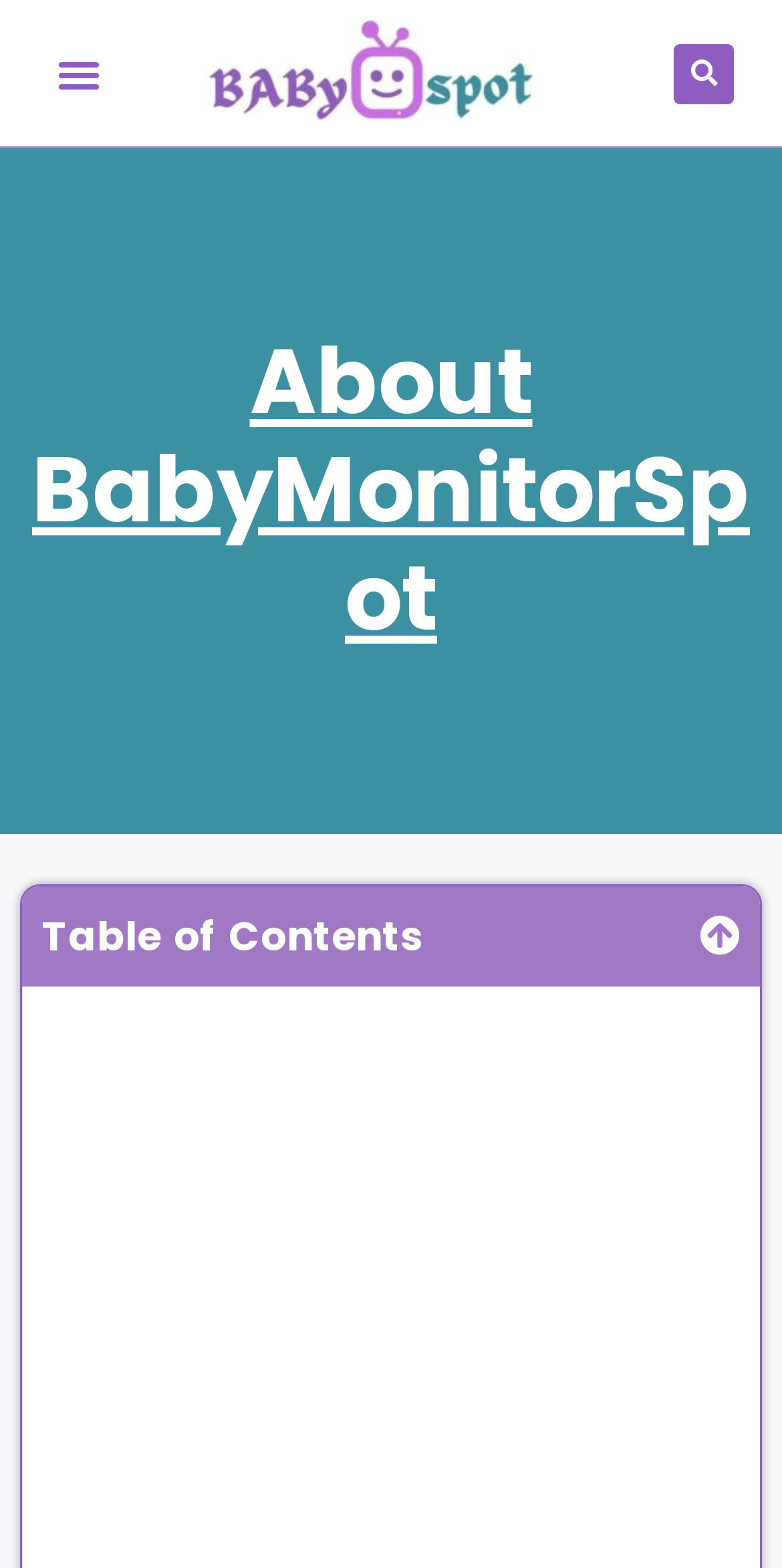Use a single word or phrase to answer the question:
What is the main topic of the webpage?

About BabyMonitorSpot